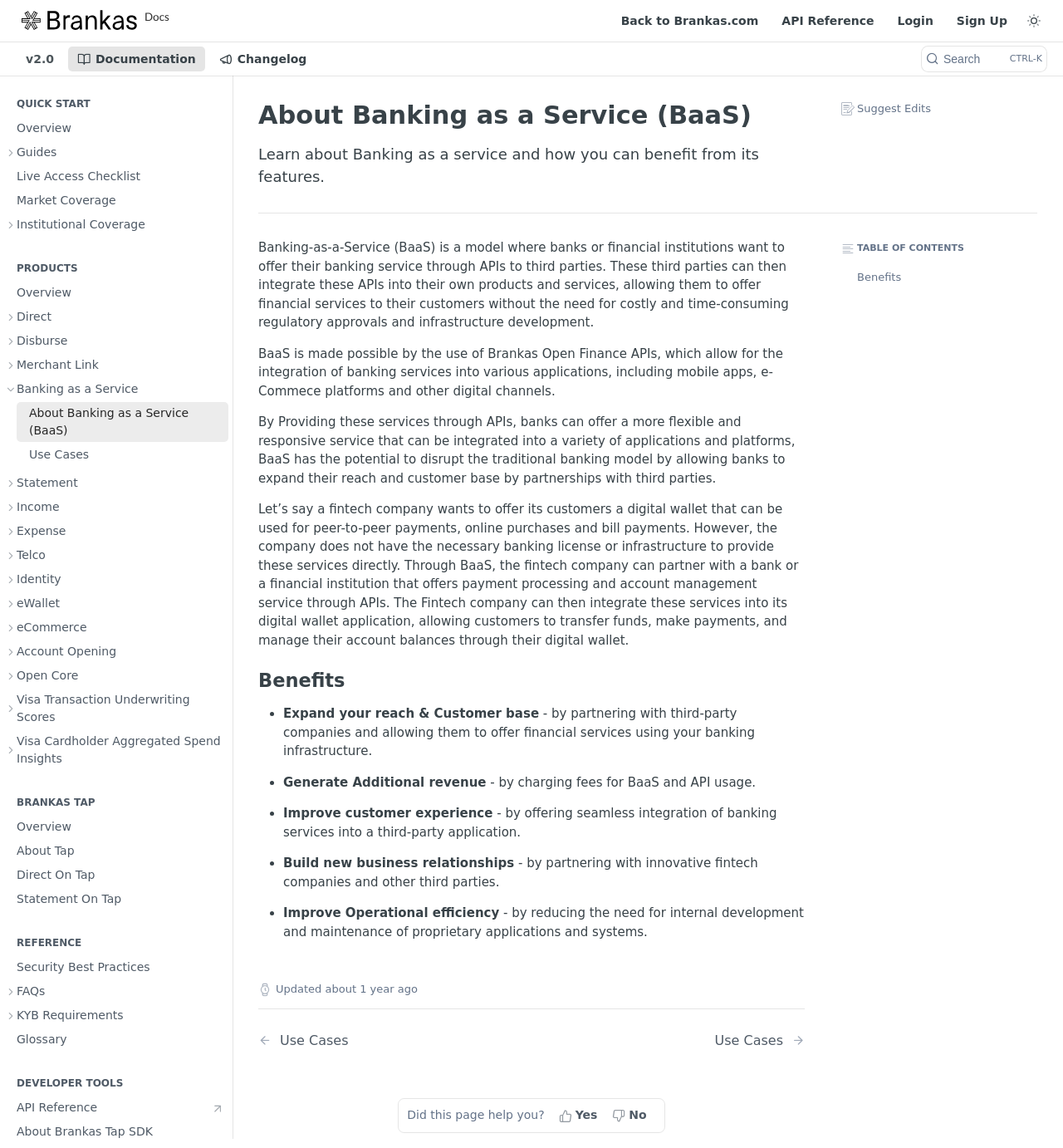Predict the bounding box of the UI element that fits this description: "Open Core".

[0.004, 0.579, 0.215, 0.598]